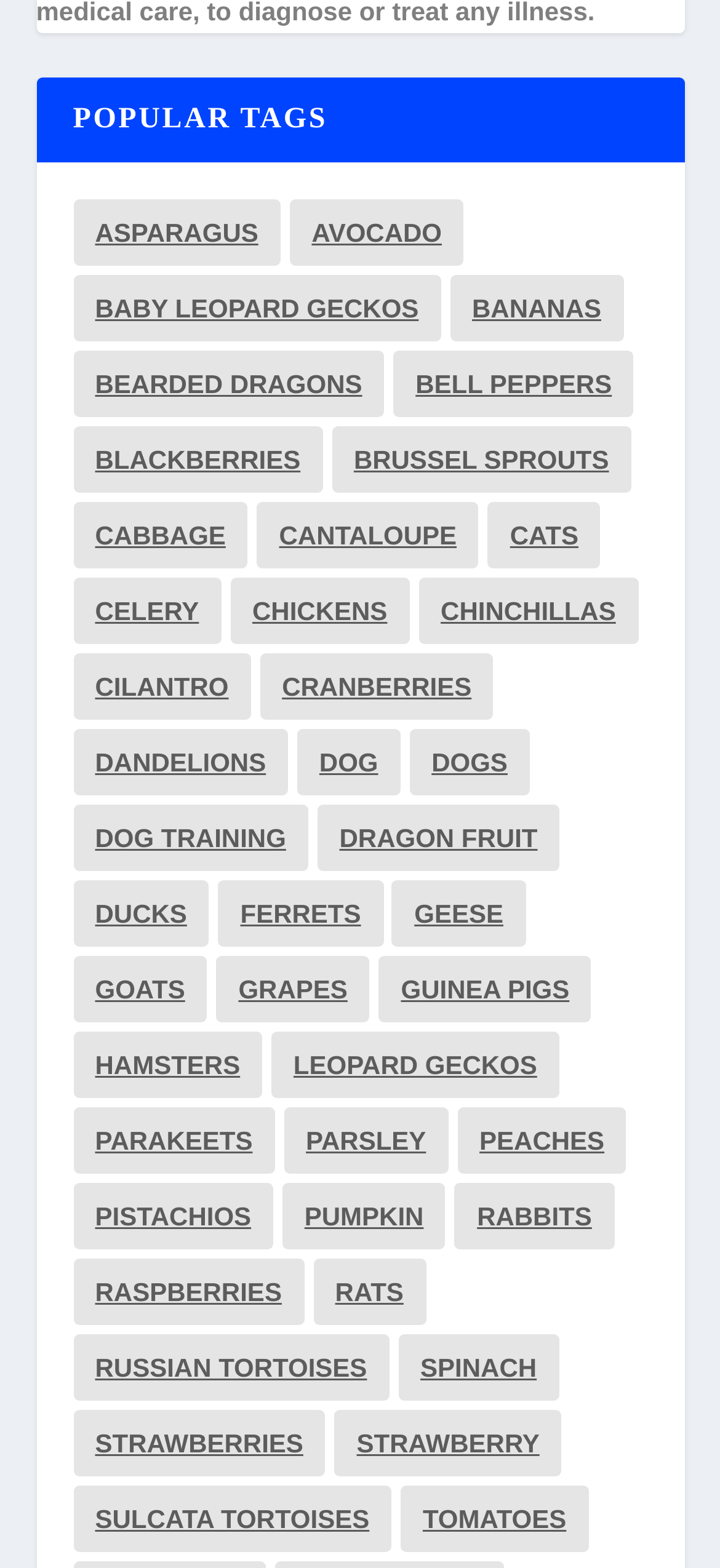Locate the coordinates of the bounding box for the clickable region that fulfills this instruction: "Learn about Leopard Geckos".

[0.101, 0.658, 0.364, 0.701]